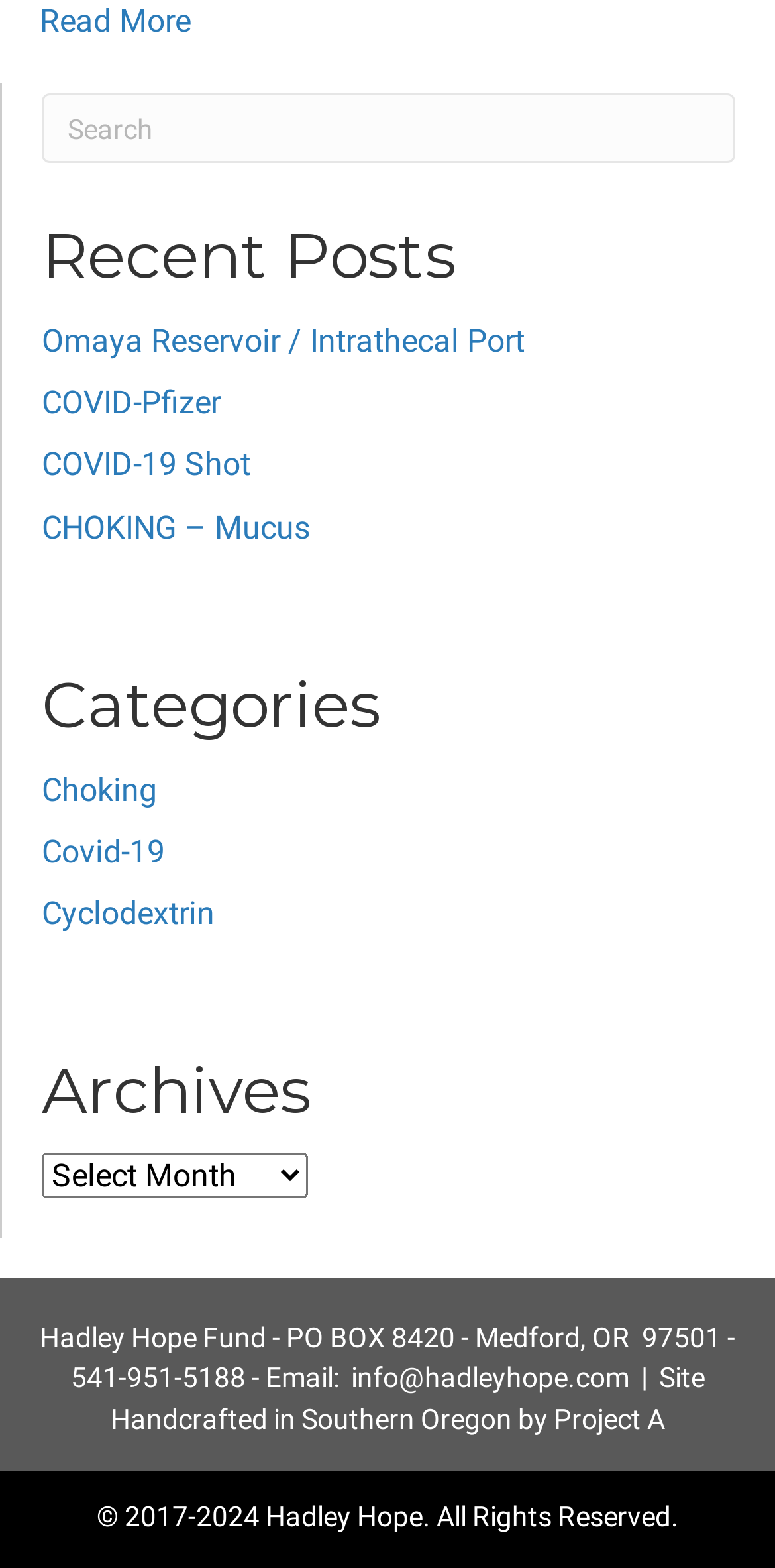Reply to the question with a single word or phrase:
Who designed the website?

Project A